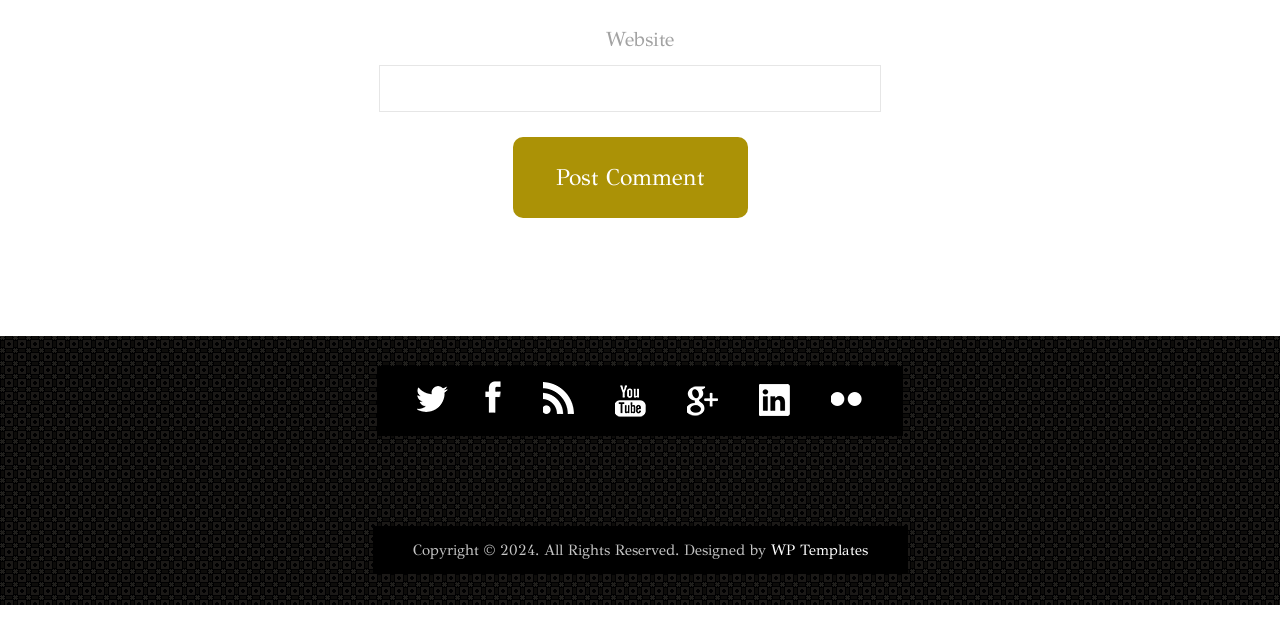Please identify the bounding box coordinates of the element's region that I should click in order to complete the following instruction: "Visit Twitter". The bounding box coordinates consist of four float numbers between 0 and 1, i.e., [left, top, right, bottom].

[0.326, 0.594, 0.351, 0.651]